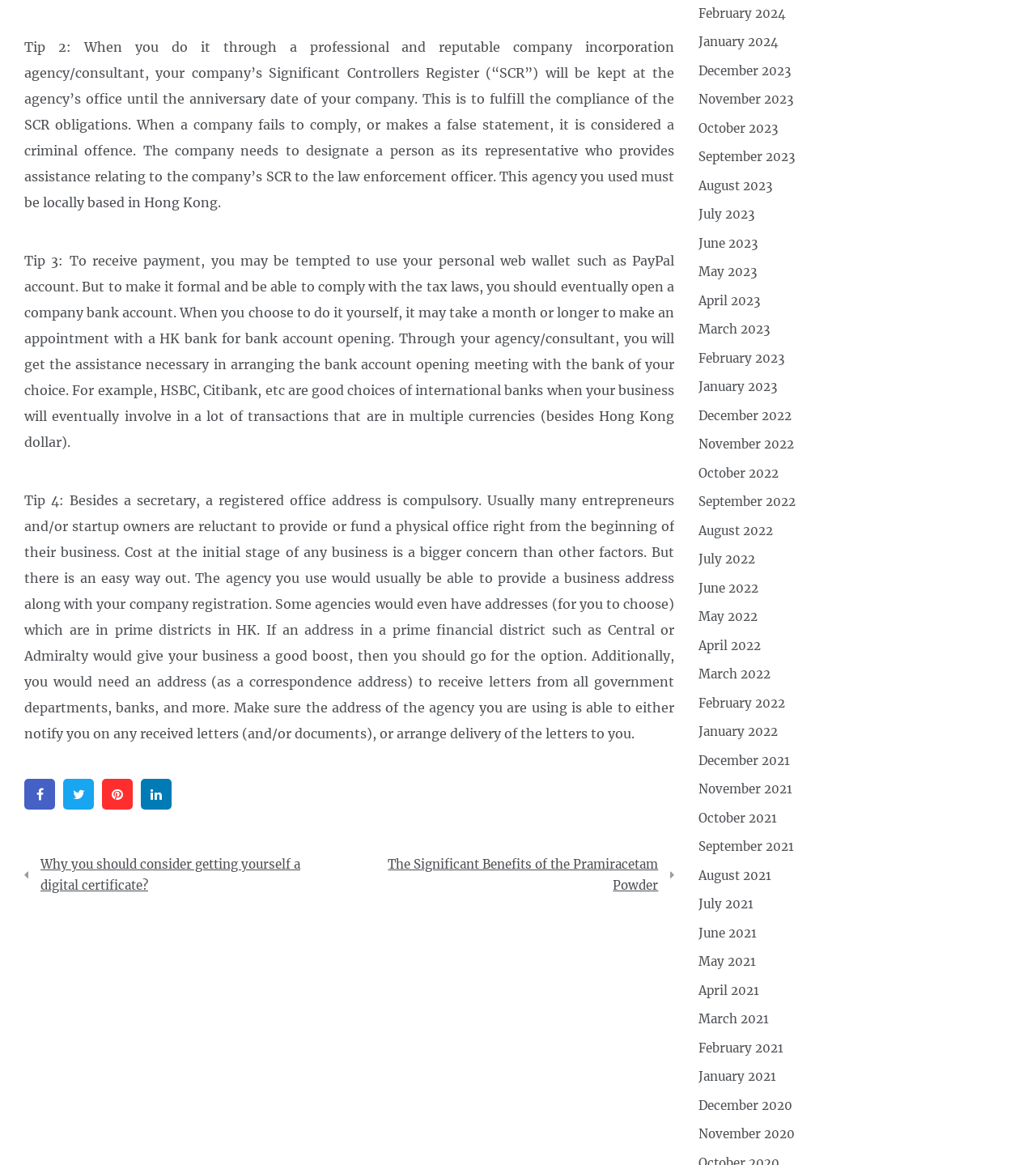Why is it recommended to open a company bank account?
Kindly answer the question with as much detail as you can.

The text suggests that using a personal web wallet such as PayPal account may not be sufficient for receiving payments, and to make it formal and comply with tax laws, a company bank account should be opened.